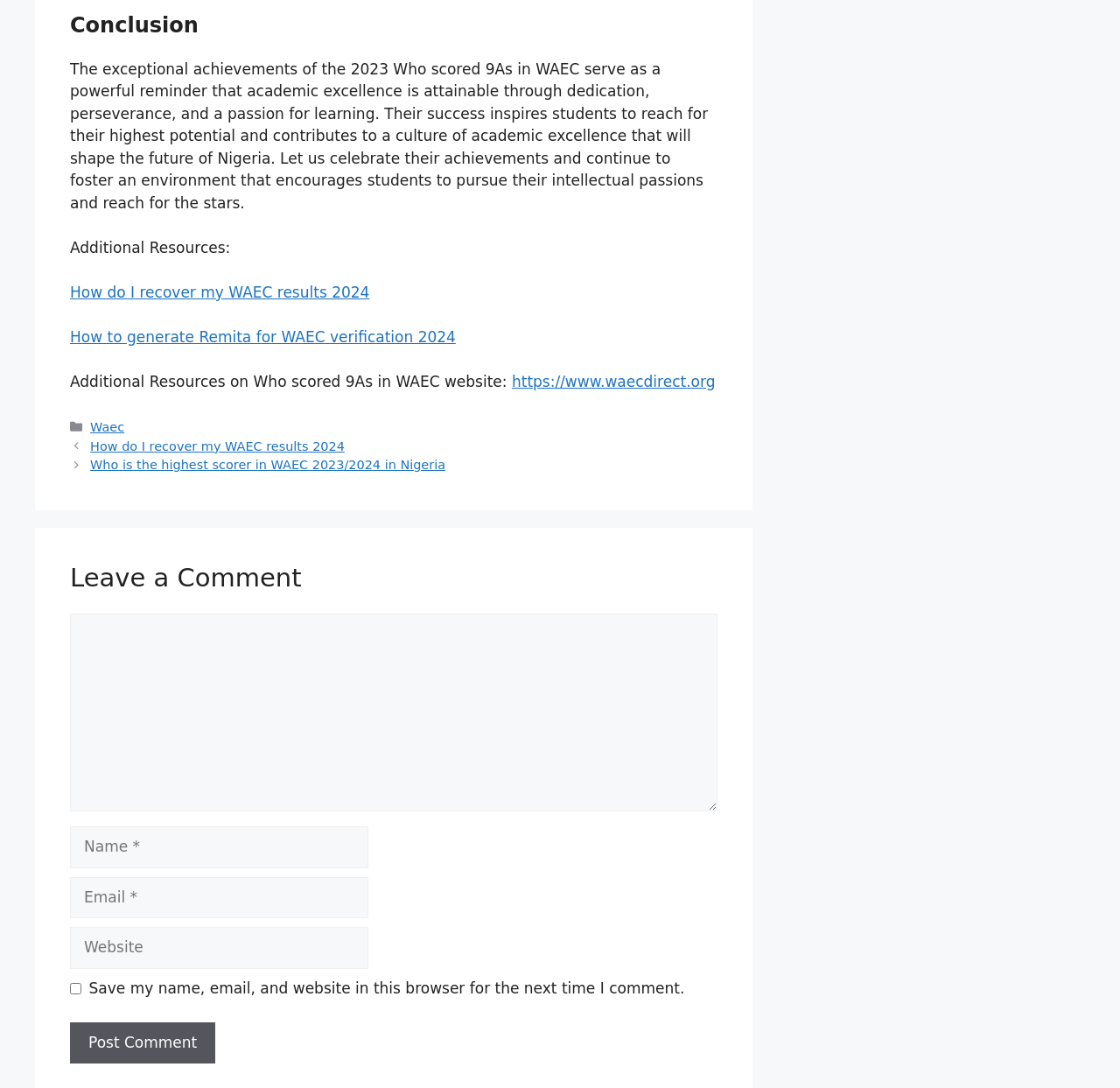Specify the bounding box coordinates for the region that must be clicked to perform the given instruction: "Check the categories".

[0.08, 0.385, 0.141, 0.398]